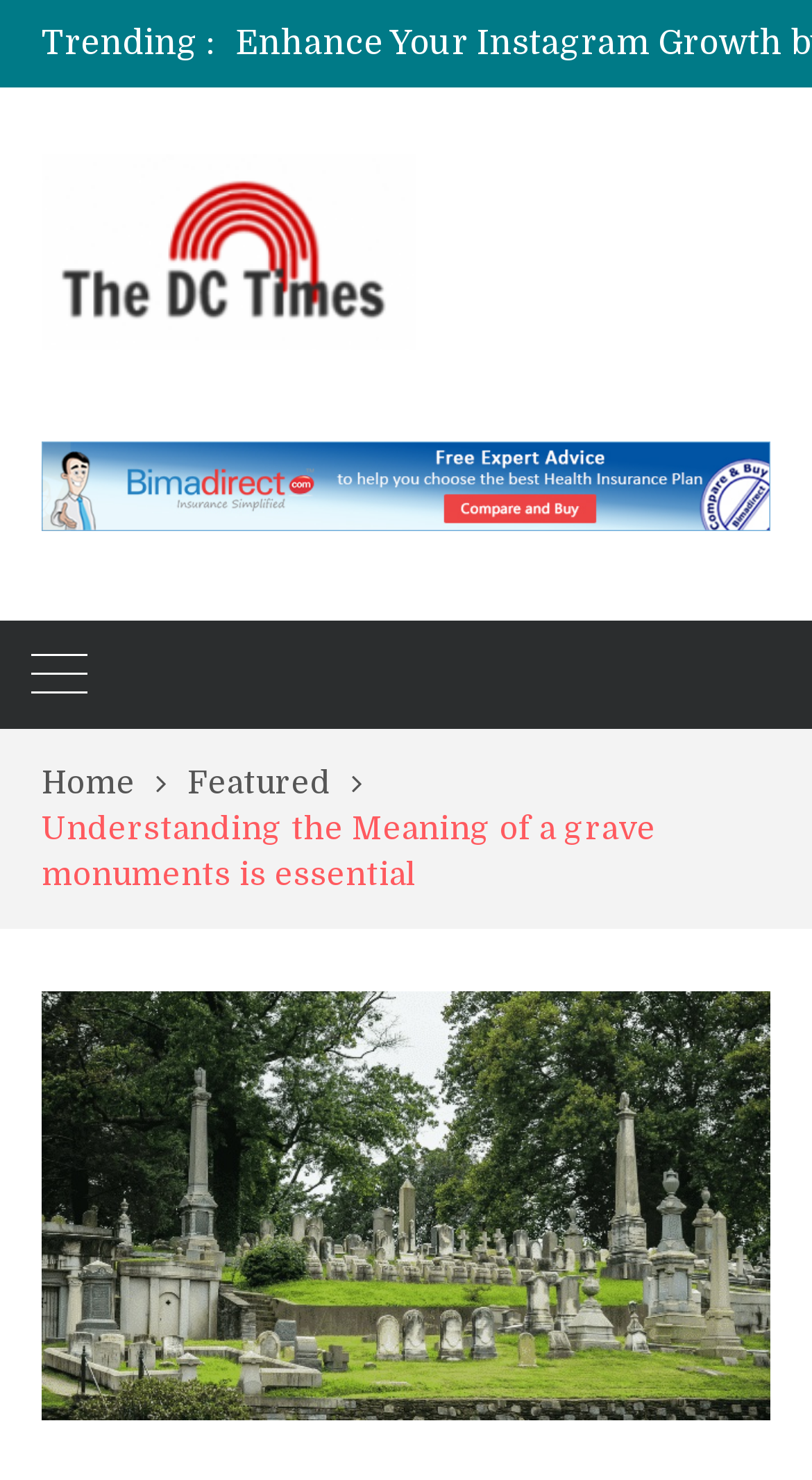Use a single word or phrase to answer the question:
What is the main topic of the article?

Grave monuments